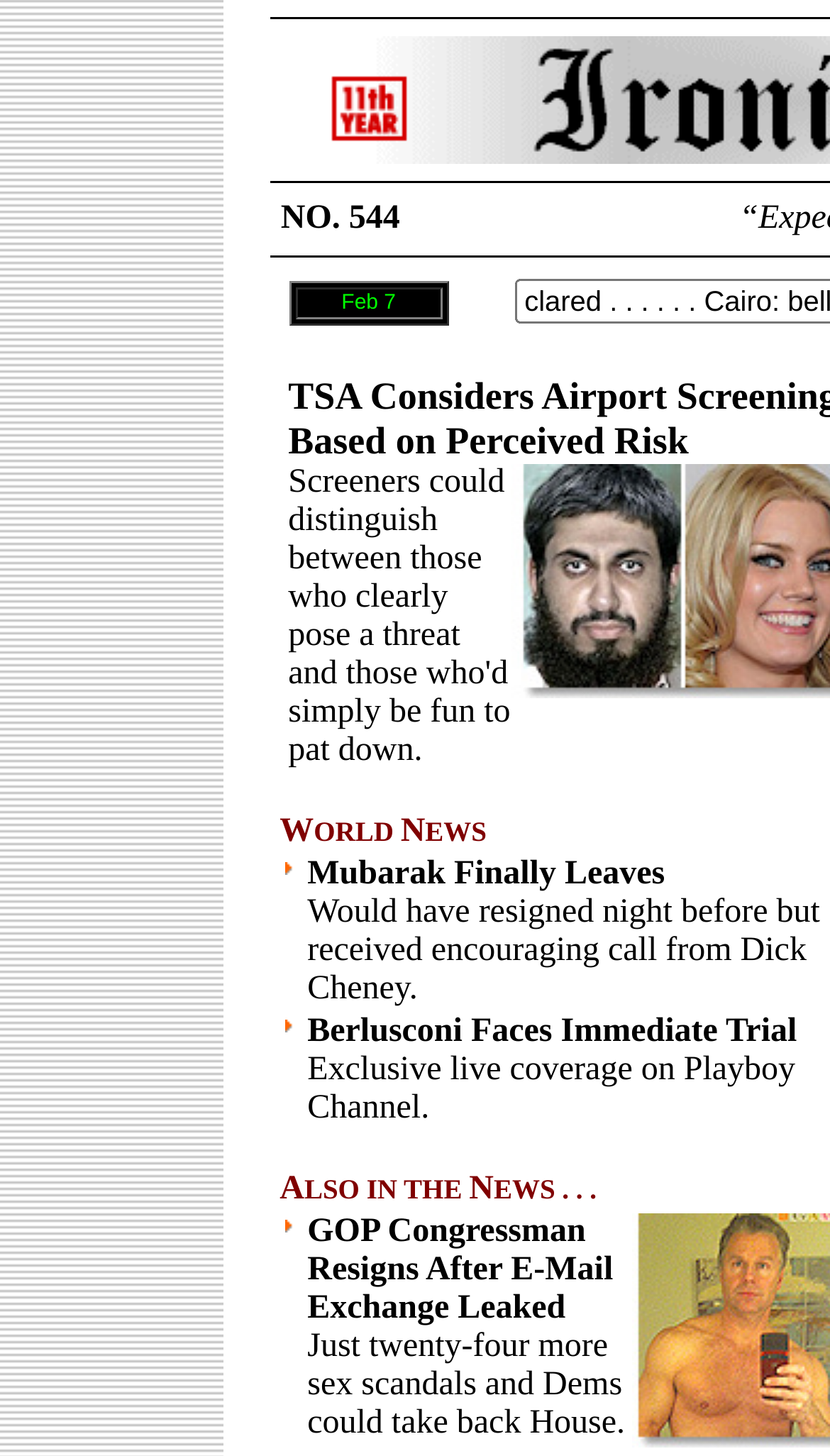What is the purpose of the table?
Examine the image and give a concise answer in one word or a short phrase.

To display data or information